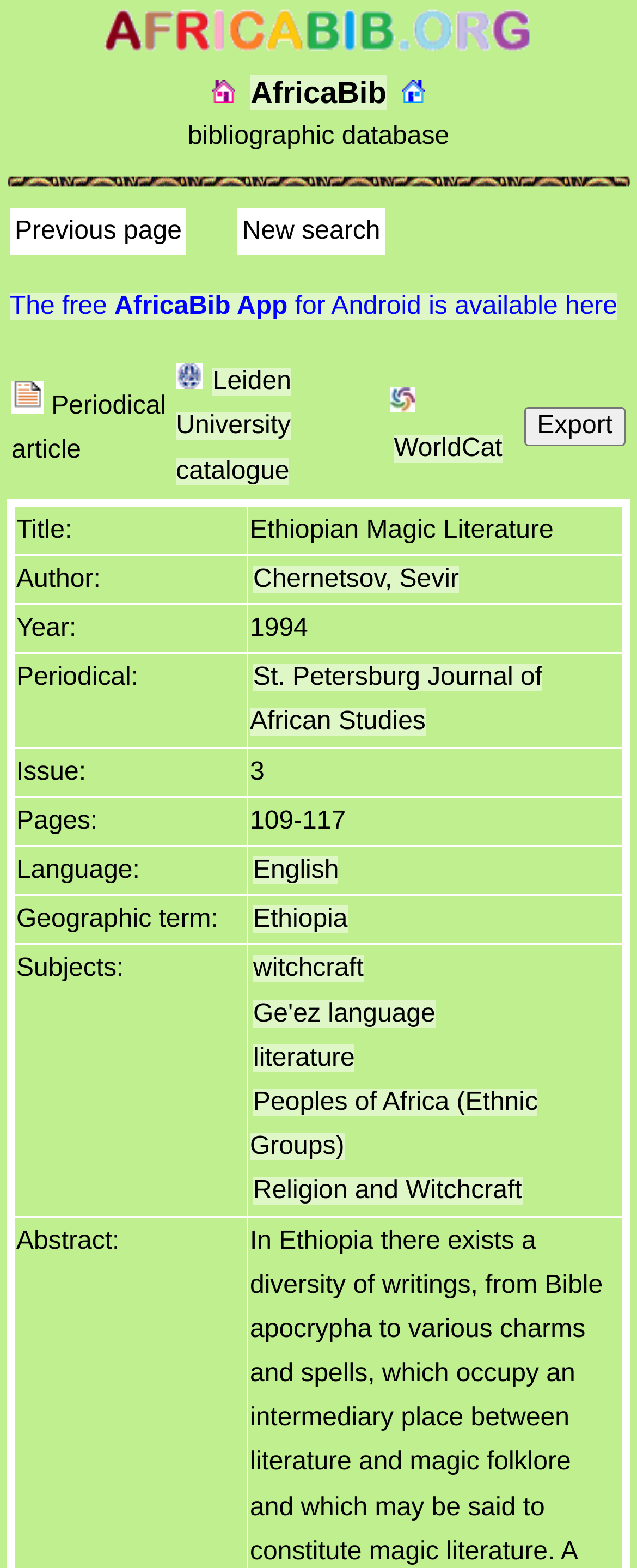What is the name of the periodical in which the article was published?
From the screenshot, supply a one-word or short-phrase answer.

St. Petersburg Journal of African Studies